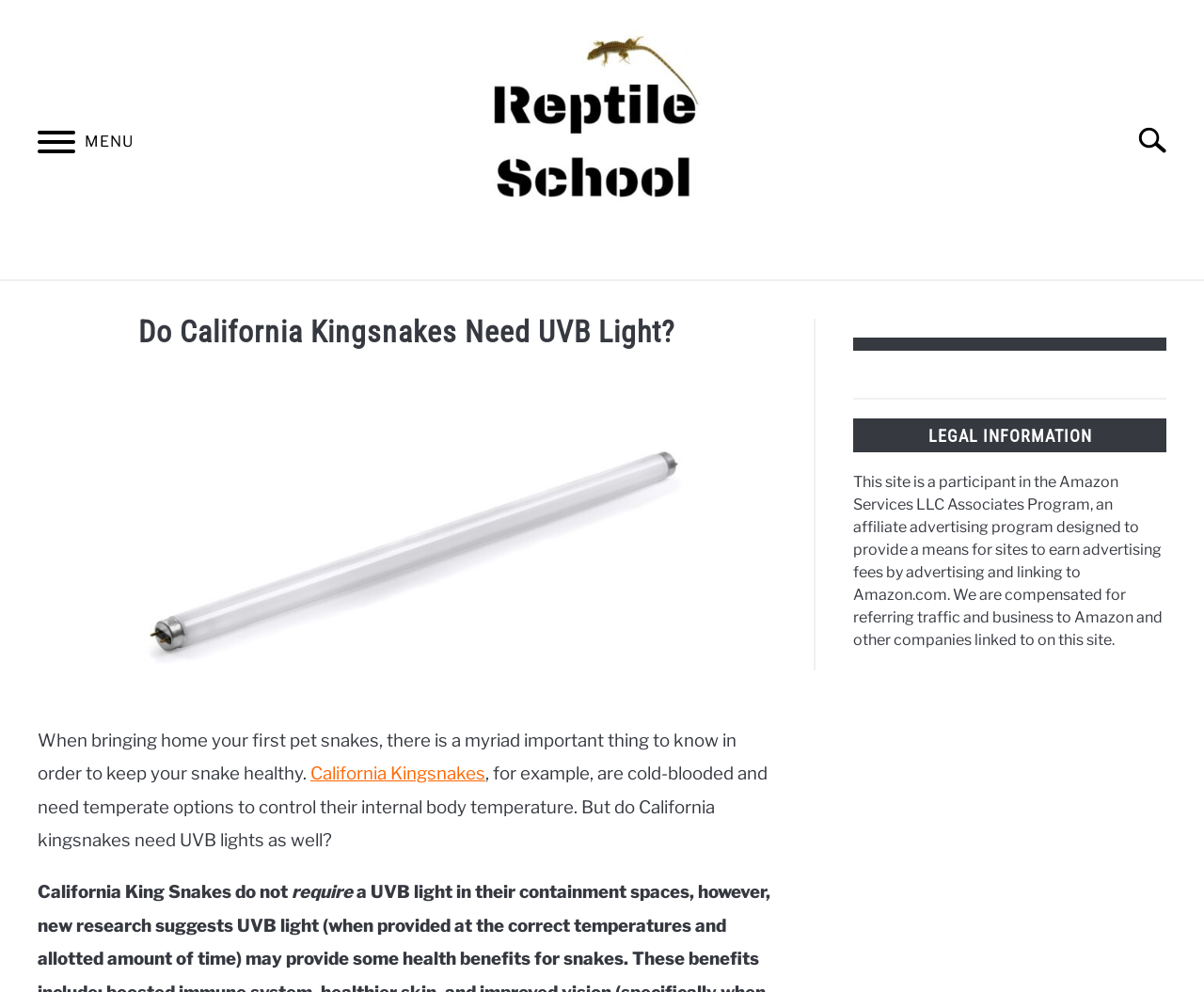What type of pet is being discussed?
Please use the image to deliver a detailed and complete answer.

Based on the webpage content, specifically the heading 'Do California Kingsnakes Need UVB Light?' and the text 'When bringing home your first pet snakes...', it is clear that the topic of discussion is pet snakes.